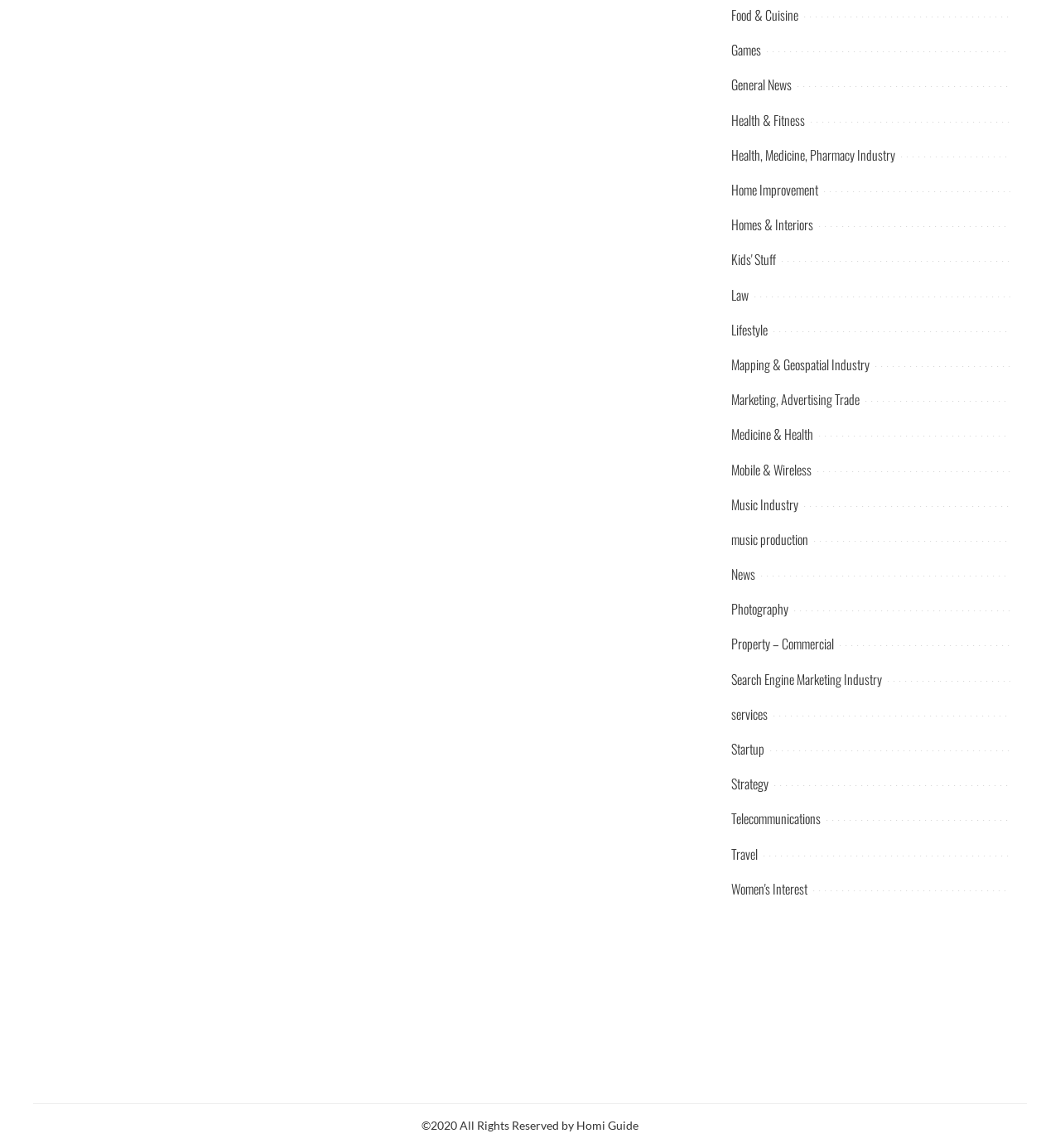Determine the bounding box coordinates of the element's region needed to click to follow the instruction: "Click on Food & Cuisine". Provide these coordinates as four float numbers between 0 and 1, formatted as [left, top, right, bottom].

[0.69, 0.004, 0.753, 0.022]